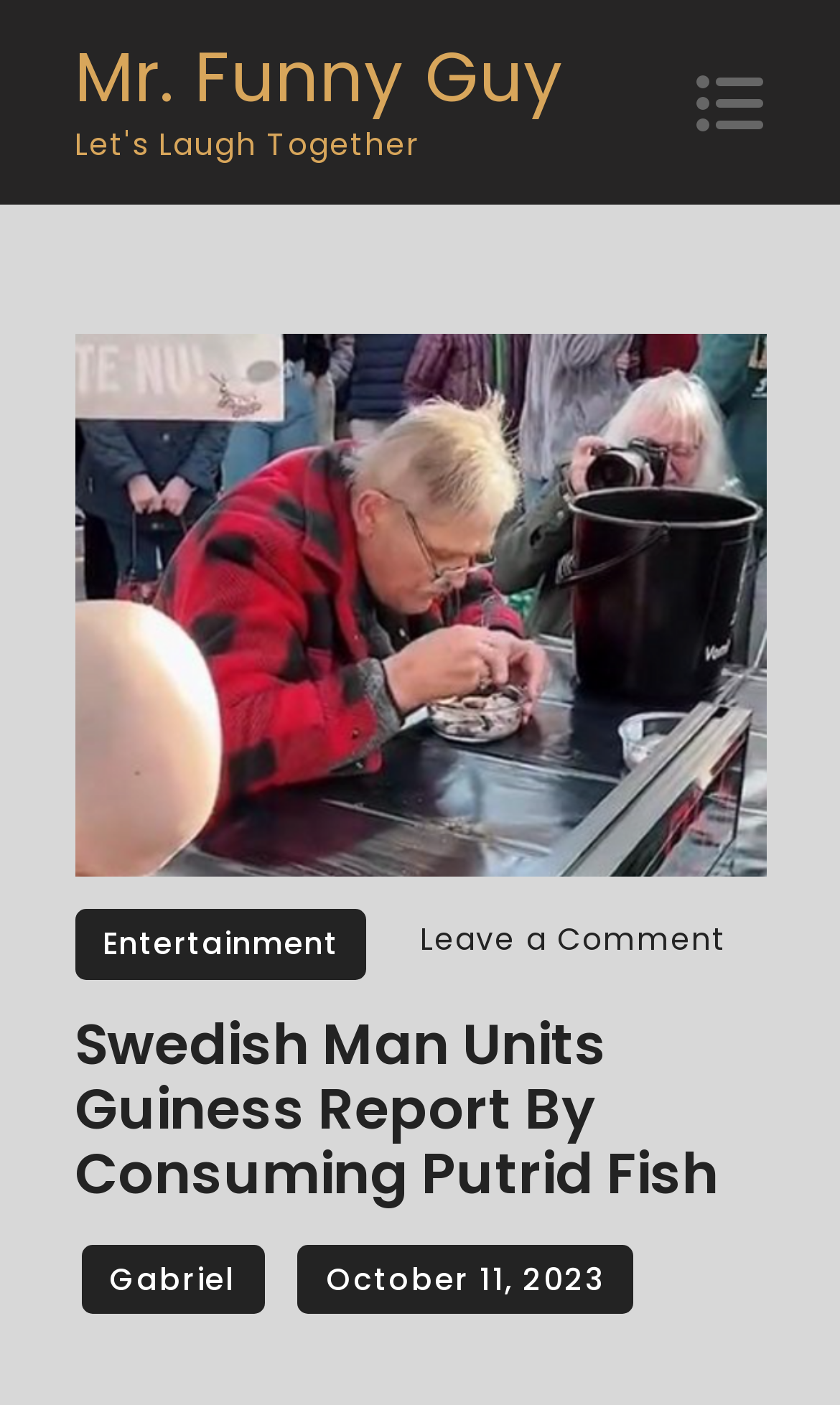Who is the author of the article?
Please respond to the question with a detailed and informative answer.

I found the author's name by looking at the link 'Gabriel' which is a sibling of the time element, suggesting that it is the author's name.